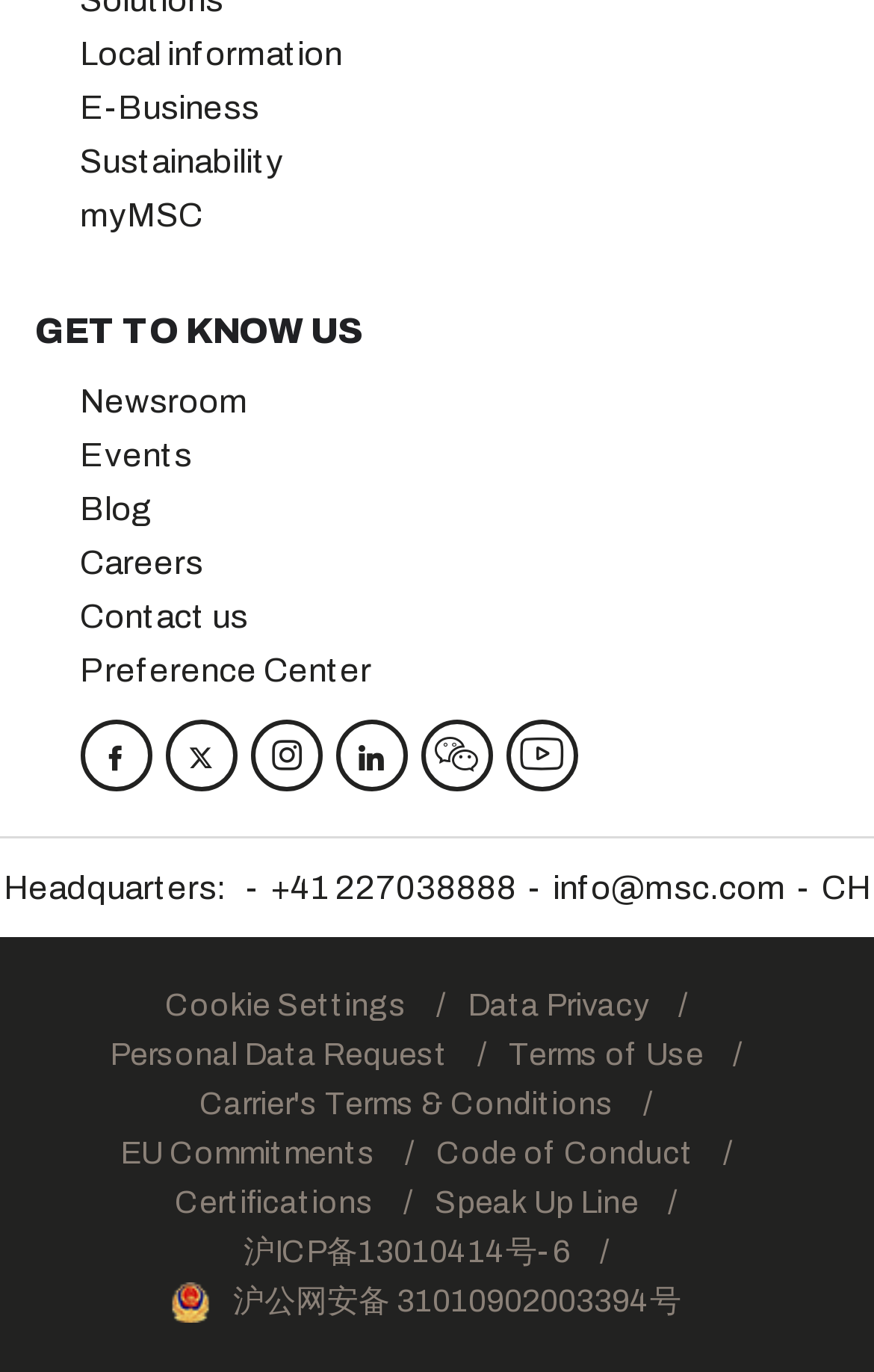Identify the bounding box for the UI element specified in this description: "Events". The coordinates must be four float numbers between 0 and 1, formatted as [left, top, right, bottom].

[0.091, 0.319, 0.219, 0.345]